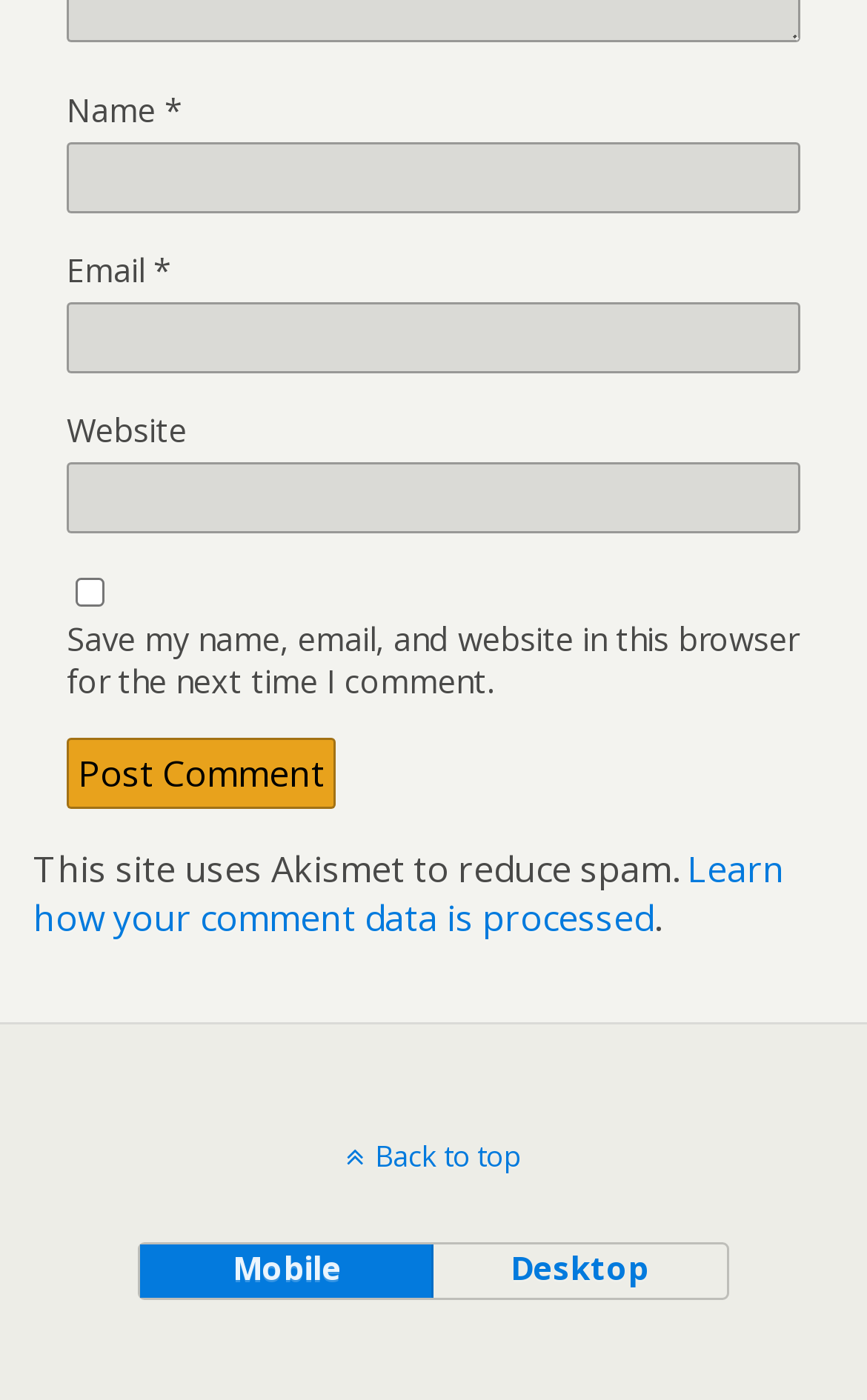Given the webpage screenshot, identify the bounding box of the UI element that matches this description: "parent_node: Email * aria-describedby="email-notes" name="email"".

[0.077, 0.216, 0.923, 0.267]